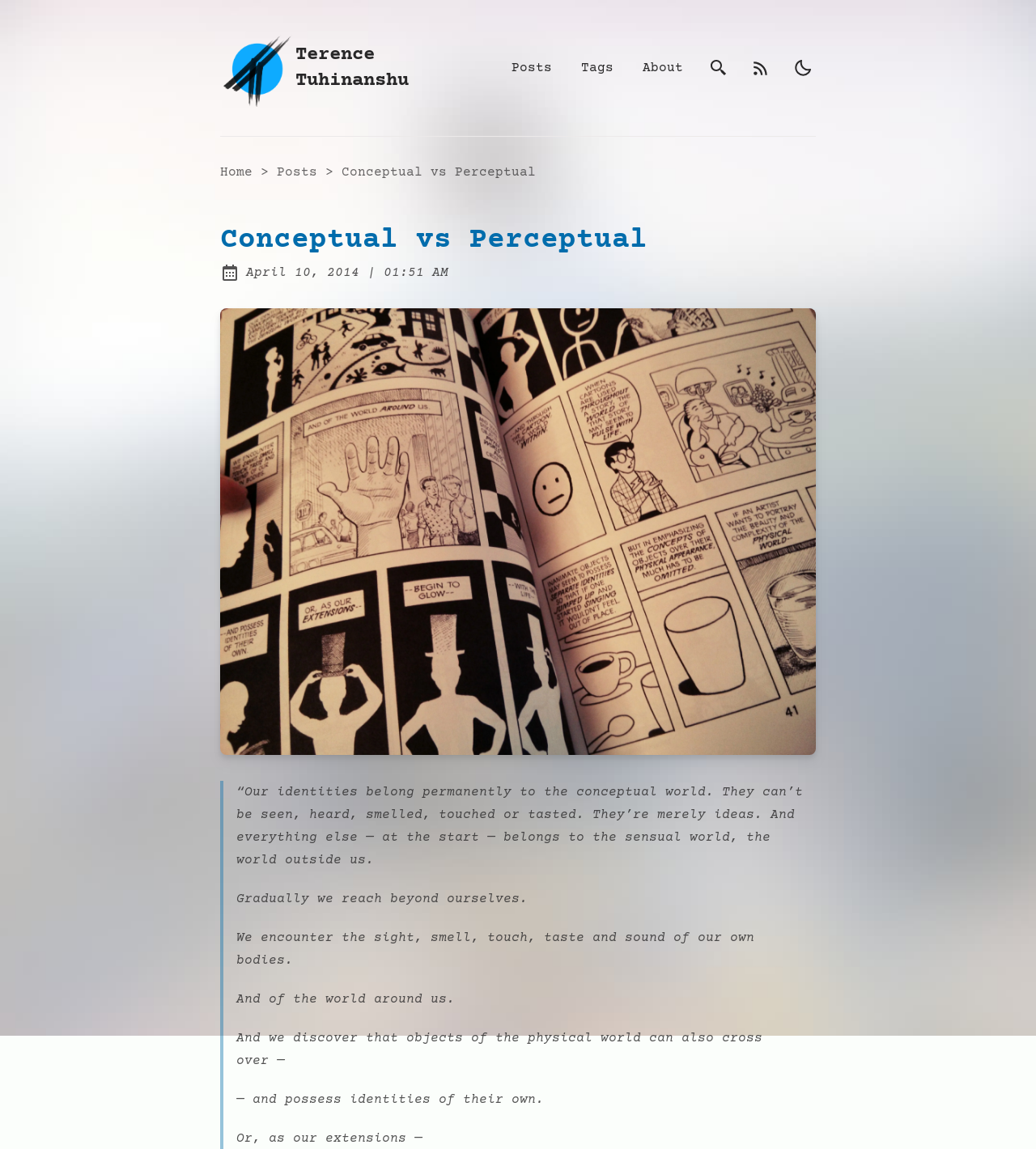Find the bounding box coordinates for the HTML element described in this sentence: "aria-label="light" title="Toggles light & dark"". Provide the coordinates as four float numbers between 0 and 1, in the format [left, top, right, bottom].

[0.762, 0.048, 0.788, 0.07]